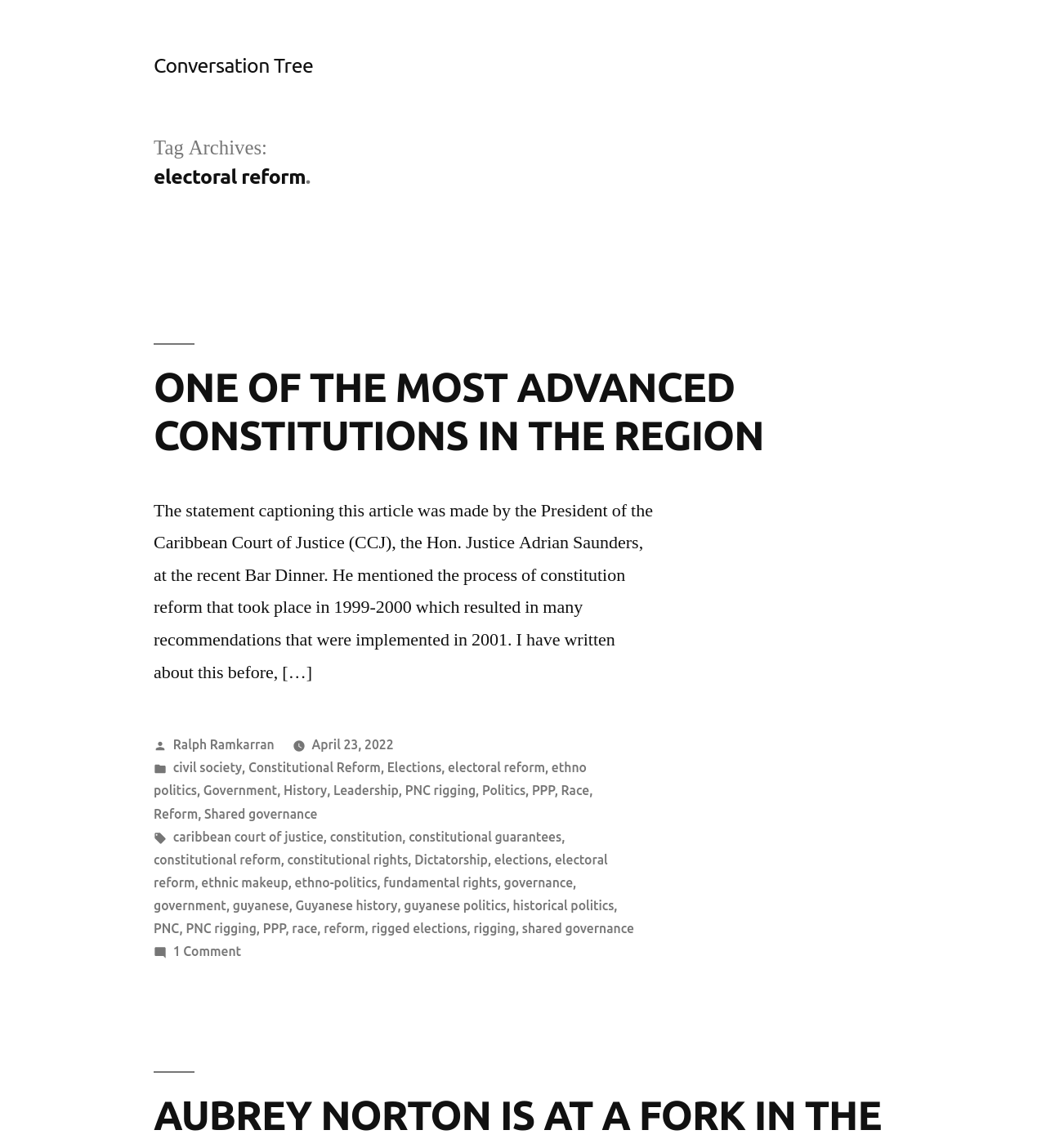Find the bounding box coordinates of the clickable element required to execute the following instruction: "Explore the tag about electoral reform". Provide the coordinates as four float numbers between 0 and 1, i.e., [left, top, right, bottom].

[0.428, 0.662, 0.521, 0.675]